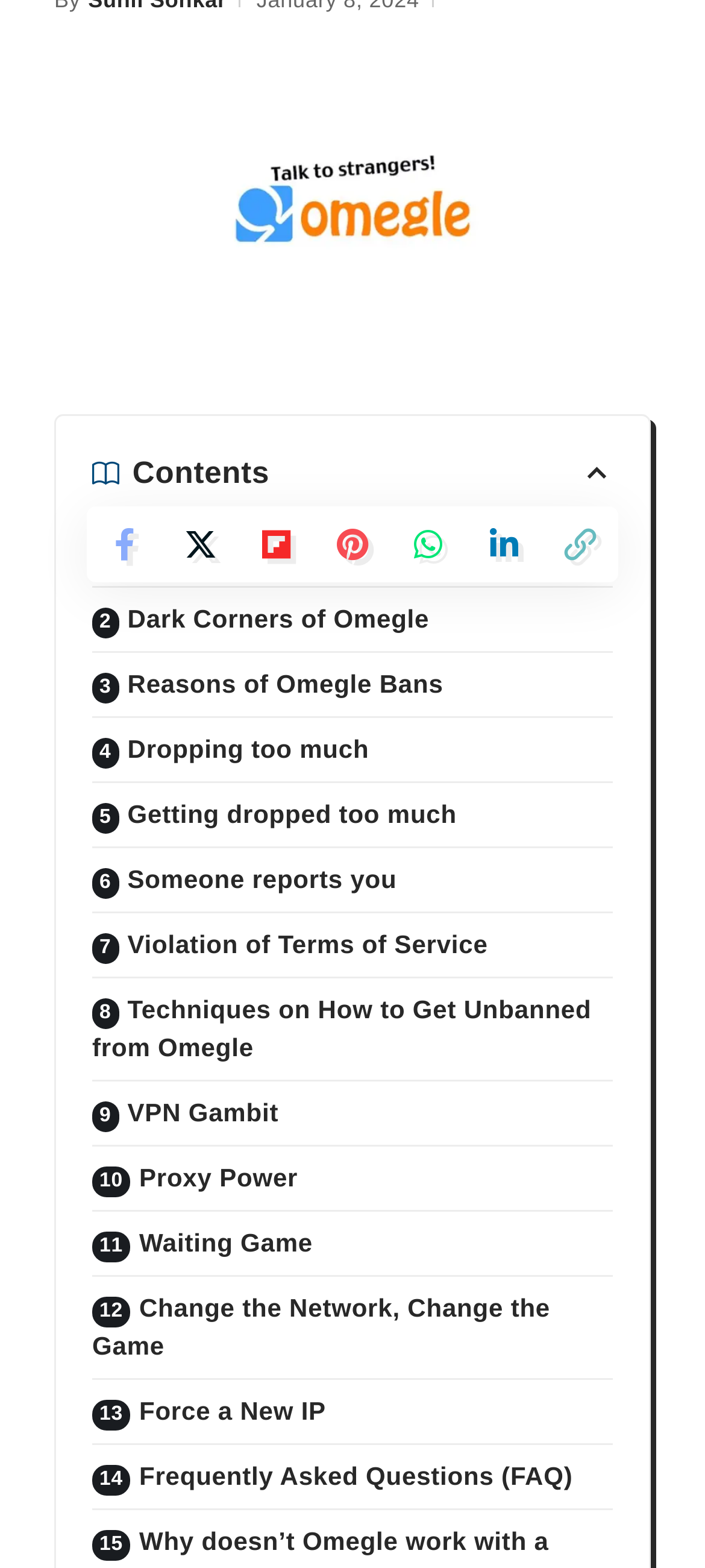Using the element description Frequently Asked Questions (FAQ), predict the bounding box coordinates for the UI element. Provide the coordinates in (top-left x, top-left y, bottom-right x, bottom-right y) format with values ranging from 0 to 1.

[0.131, 0.921, 0.869, 0.962]